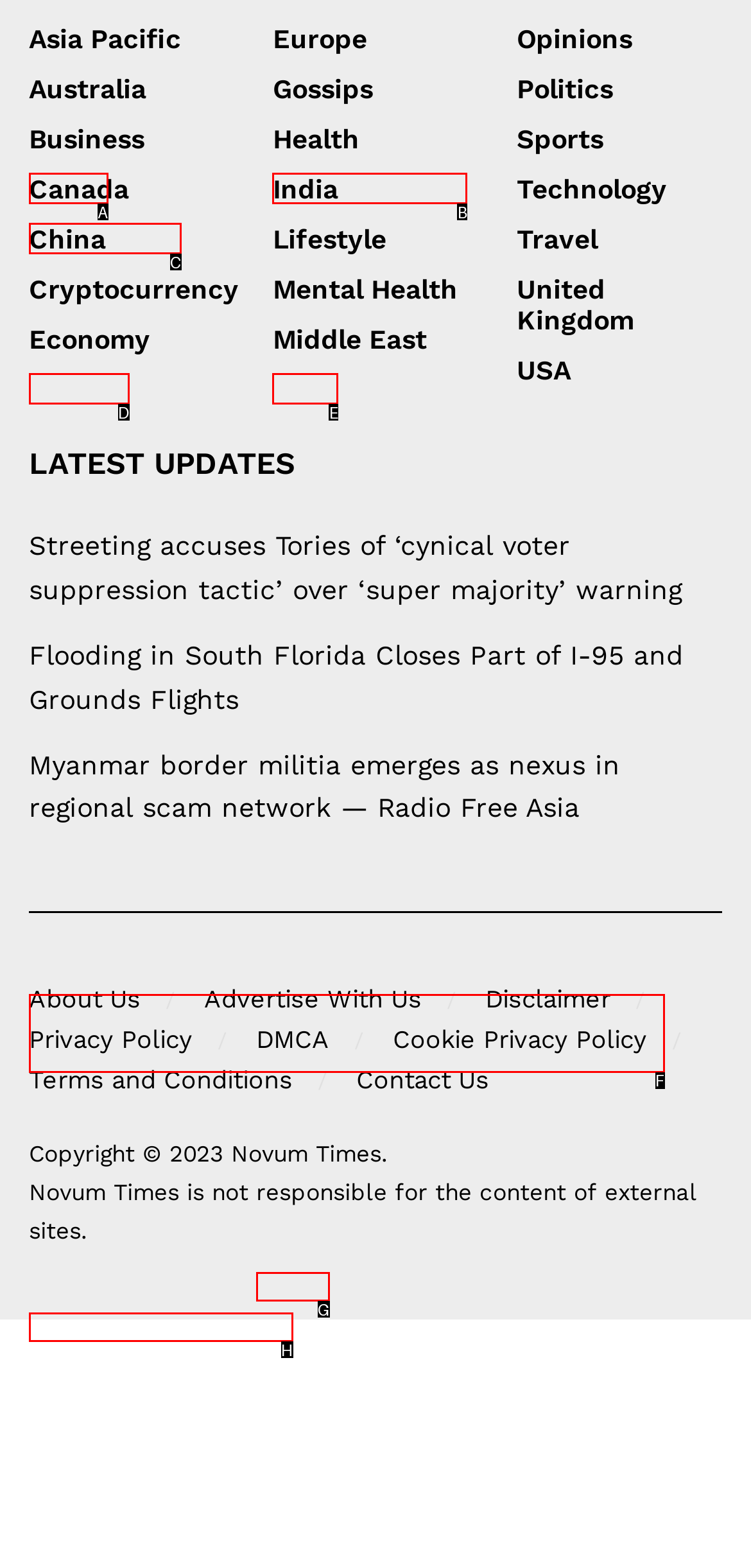Which UI element corresponds to this description: Terms and Conditions
Reply with the letter of the correct option.

H